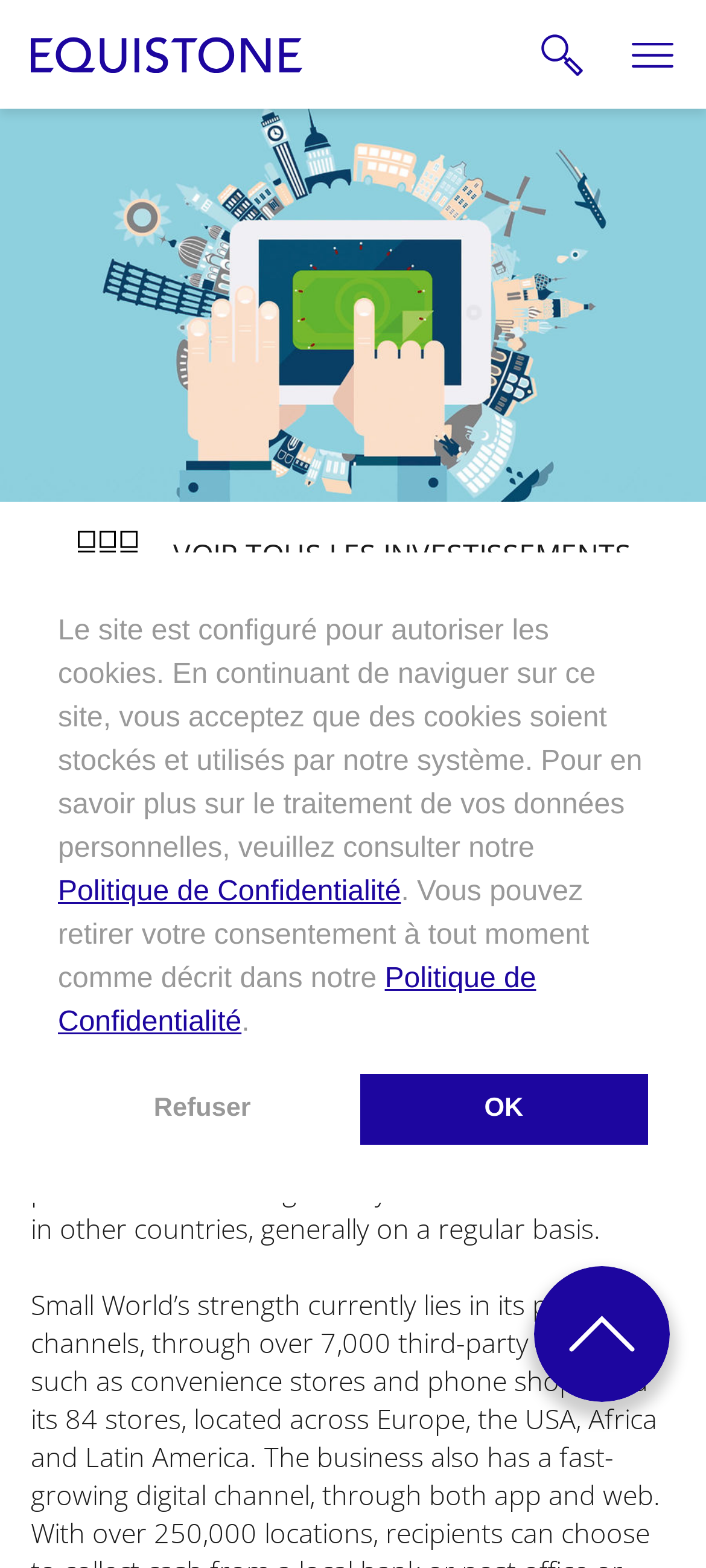Generate a thorough caption that explains the contents of the webpage.

The webpage is about Small World Financial Services, a leading international money transfer provider. At the top of the page, there is a banner with a cookie consent message, which informs users that the site uses cookies and provides links to the "Politique de Confidentialité" (Privacy Policy) for more information. Below the banner, there is a prominent image of the Small World logo.

On the top-left corner, there is a link with no text, and below it, there is a heading with the text "Small World". Next to the heading, there is a brief description of Small World Financial Services, stating that it is a leading international money transfer provider.

Below the description, there is a longer paragraph that provides more information about the company, including its founding year, its global money transfer network, and its primary customers. 

On the top-right corner, there is a button with the text "VOIR TOUS LES INVESTISSEMENTS" (See all investments), accompanied by a small image. At the bottom of the page, there is another link with no text.

The overall structure of the page is clean, with a clear hierarchy of elements and sufficient whitespace to separate different sections.